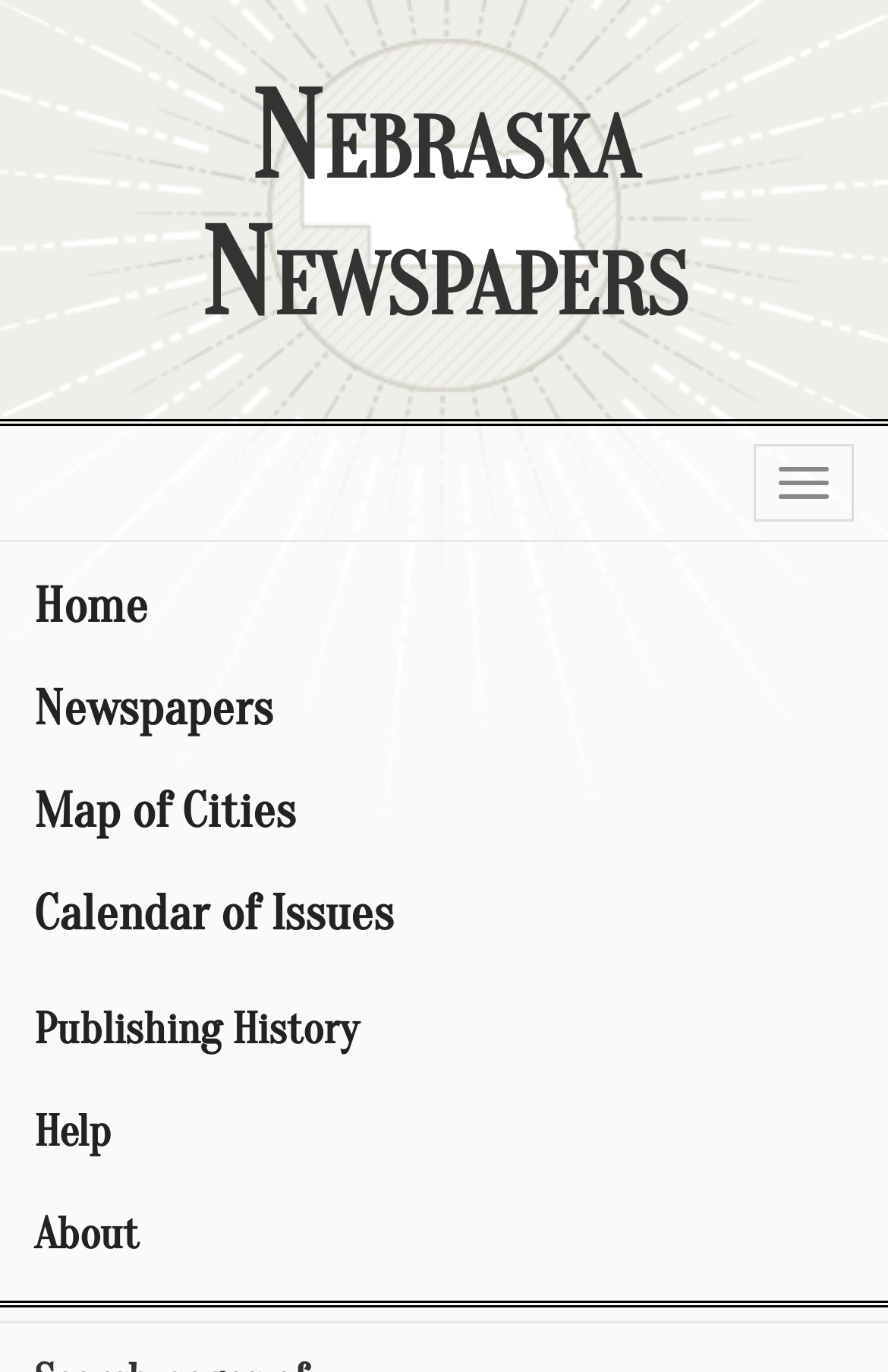Describe all the key features of the webpage in detail.

The webpage is dedicated to Nebraska Newspapers, with a prominent heading "Nebraska Newspapers" at the top. Below the heading, there is a button to toggle navigation, which is not expanded by default. 

On the left side of the page, there is a vertical menu with seven links: "Home", "Newspapers", "Map of Cities", "Calendar of Issues", "Publishing History", "Help", and "About", listed in that order from top to bottom. These links likely provide access to different sections of the website related to Nebraska newspapers.

The webpage appears to be focused on a specific newspaper, "The Alliance herald", with the date "February 21, 1902, Image 4" mentioned. The meta description suggests that the website provides resources related to Nebraska newspapers, including full-text search and historical essays, with papers selected based on importance and geographic location to reflect different cultural aspects.